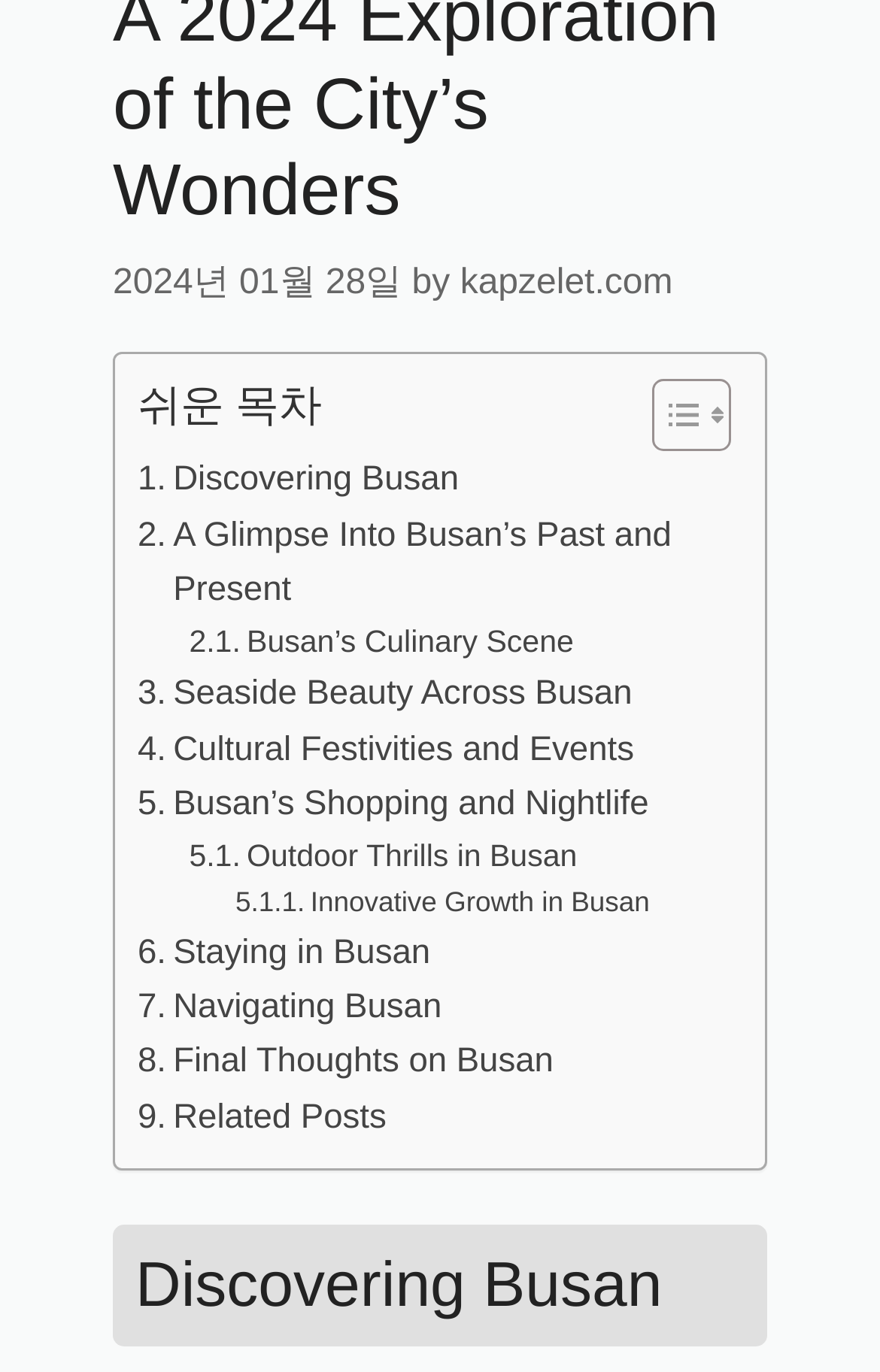Locate the bounding box coordinates of the clickable element to fulfill the following instruction: "Toggle Table of Content". Provide the coordinates as four float numbers between 0 and 1 in the format [left, top, right, bottom].

[0.703, 0.275, 0.818, 0.331]